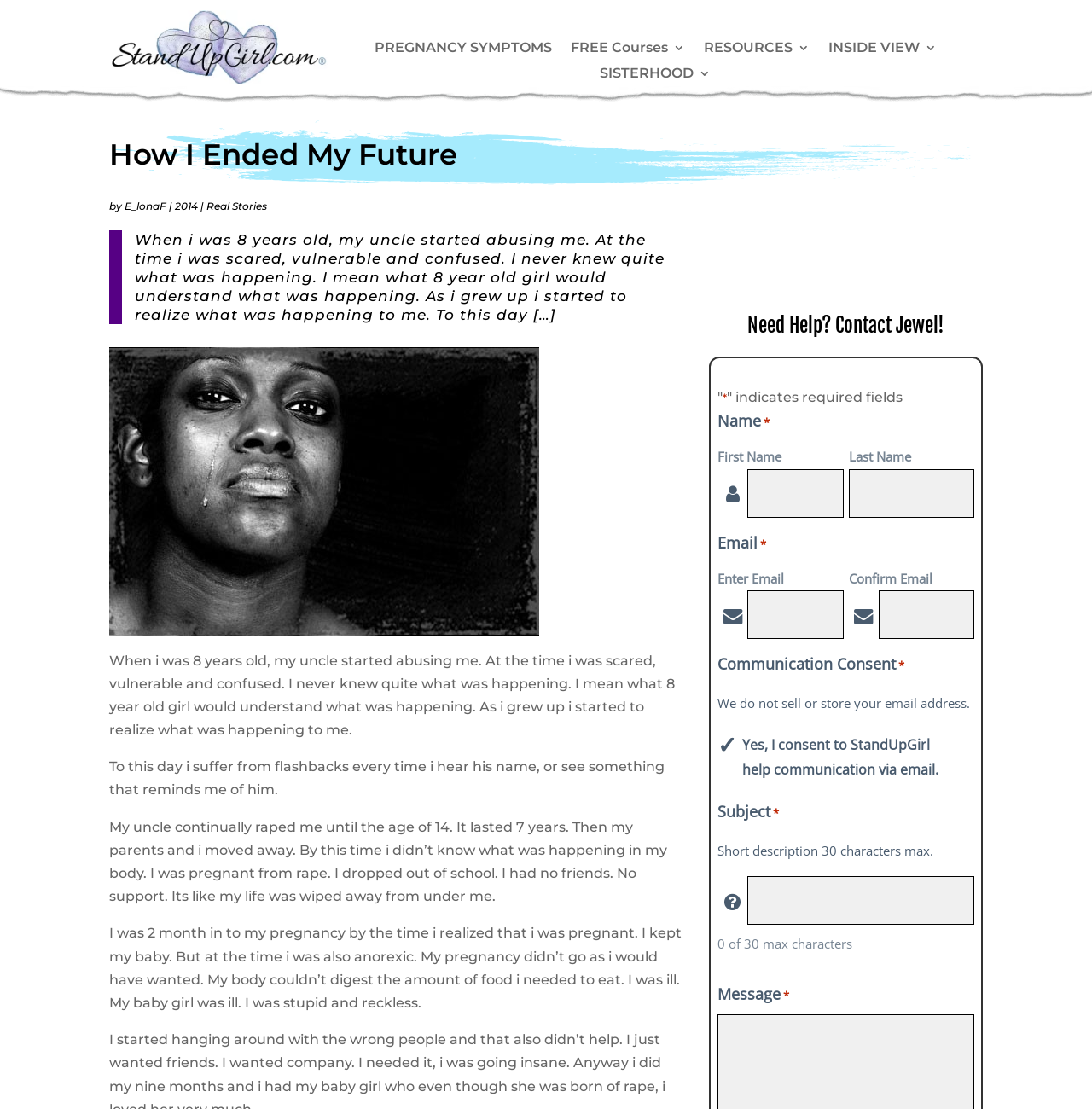What is the author's relationship with the person who abused her?
Please give a well-detailed answer to the question.

According to the text, the author says 'When I was 8 years old, my uncle started abusing me.' This indicates that the person who abused her is her uncle.